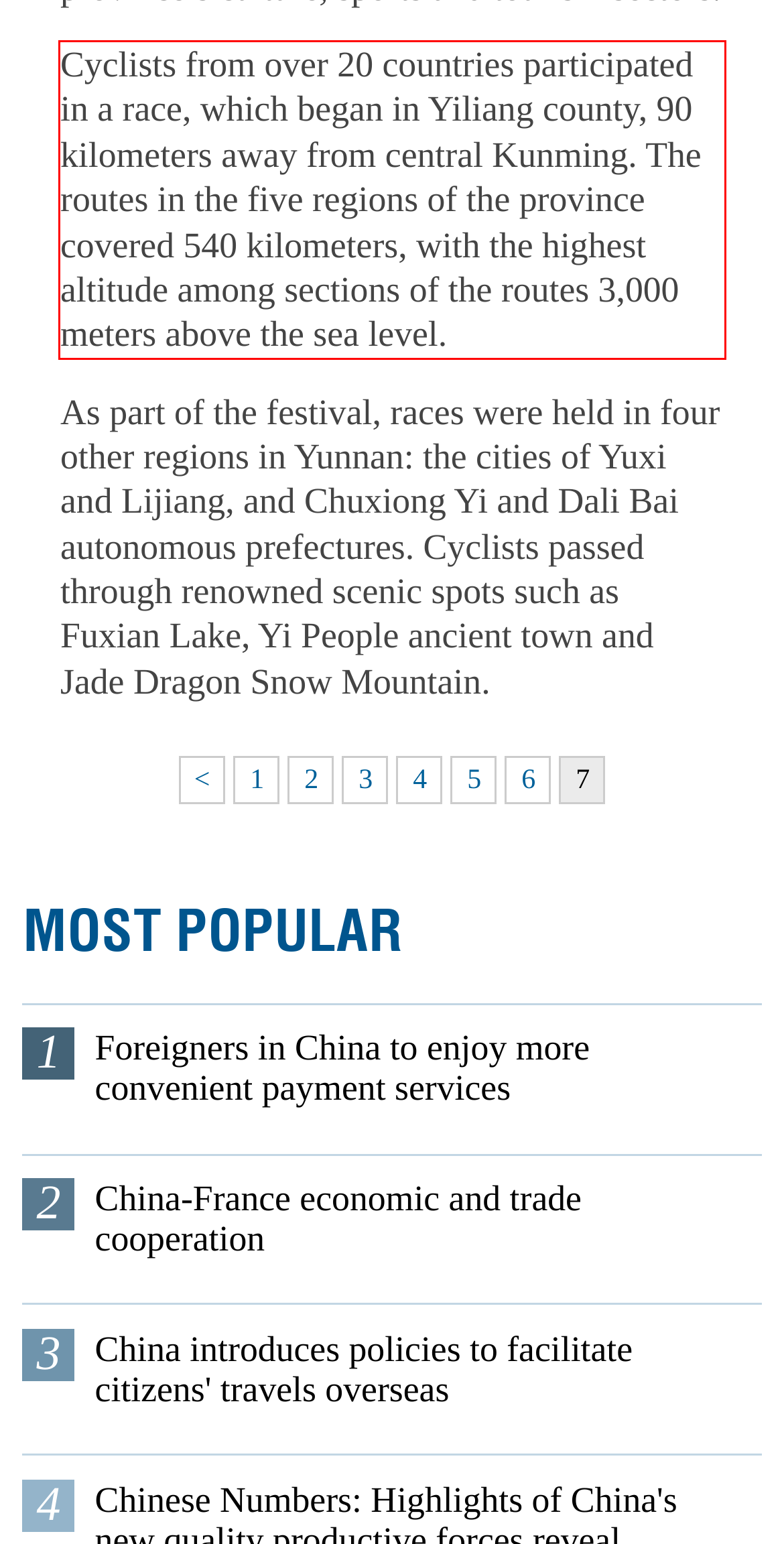Given a screenshot of a webpage, locate the red bounding box and extract the text it encloses.

Cyclists from over 20 countries participated in a race, which began in Yiliang county, 90 kilometers away from central Kunming. The routes in the five regions of the province covered 540 kilometers, with the highest altitude among sections of the routes 3,000 meters above the sea level.